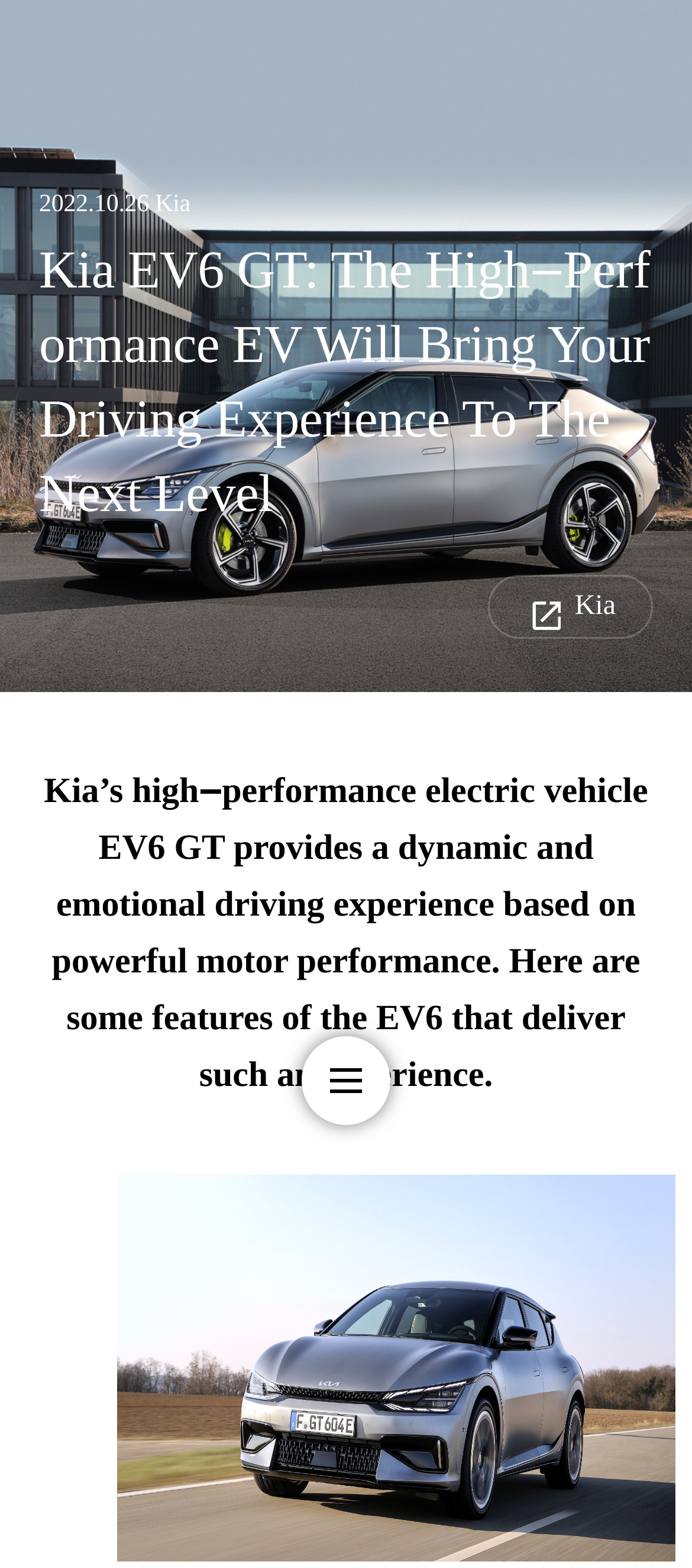What is the purpose of the Kia EV6 GT?
Refer to the screenshot and respond with a concise word or phrase.

To provide a dynamic and emotional driving experience